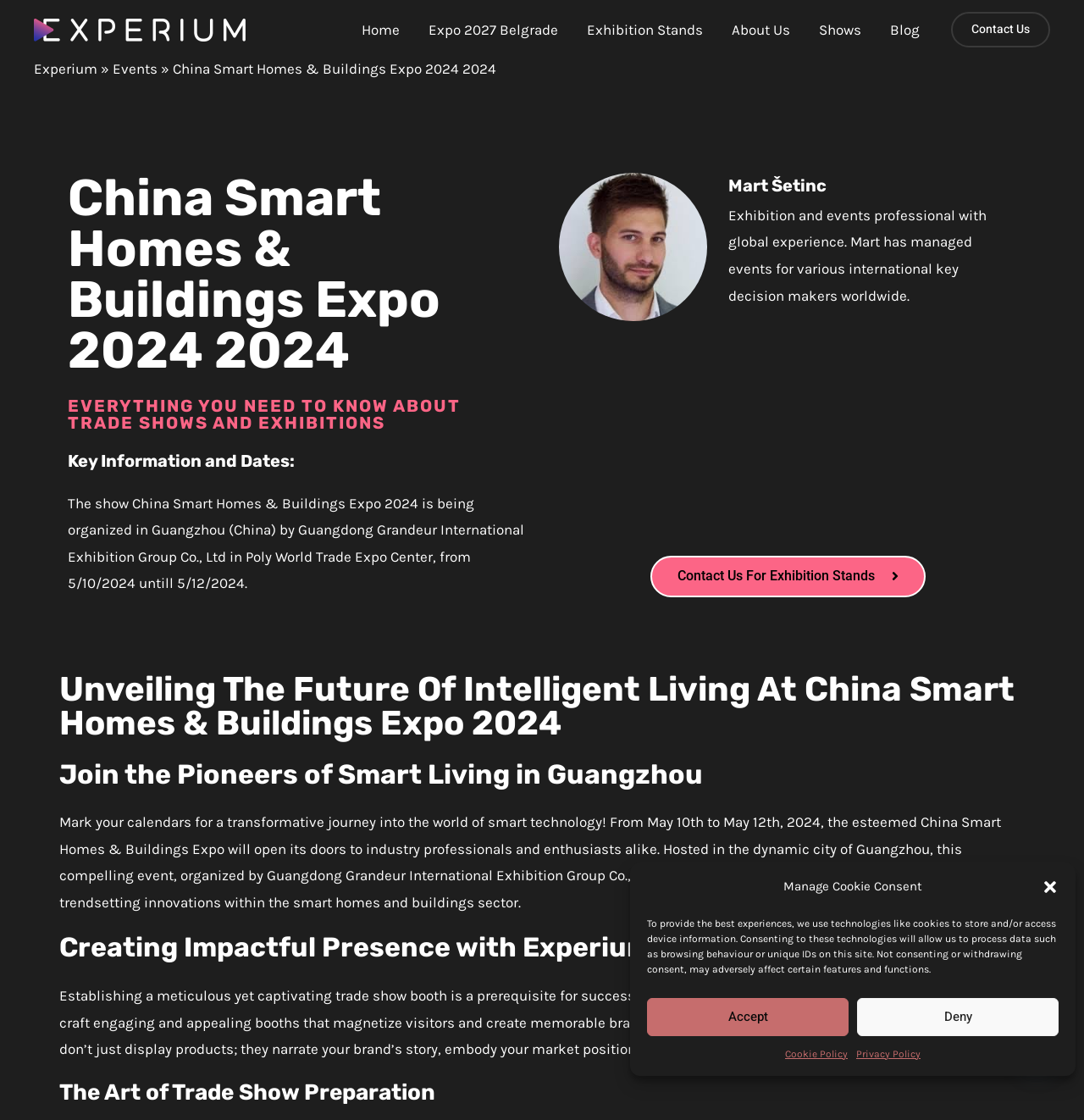What is the date range of China Smart Homes & Buildings Expo 2024?
Please provide a comprehensive answer based on the visual information in the image.

The answer can be found in the paragraph that starts with 'Mark your calendars...' which mentions that the expo will take place from May 10th to May 12th, 2024.